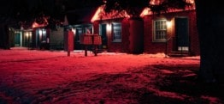Generate an elaborate caption for the image.

The image depicts a serene winter scene featuring a row of charming cottages illuminated by soft, warm lights. The snow-covered ground reflects a gentle glow, creating a beautiful contrast against the dark backdrop of the night sky. The exterior of the cottages, crafted in rustic architecture, exudes a cozy ambiance enhanced by the festive red hues outlining the roofs. This tranquil setting invites viewers to imagine a peaceful escape, perfect for enjoying the winter season. The combination of the serene snow, inviting lights, and quaint structures establishes a picturesque winter retreat, evoking feelings of warmth and comfort amidst the cold.